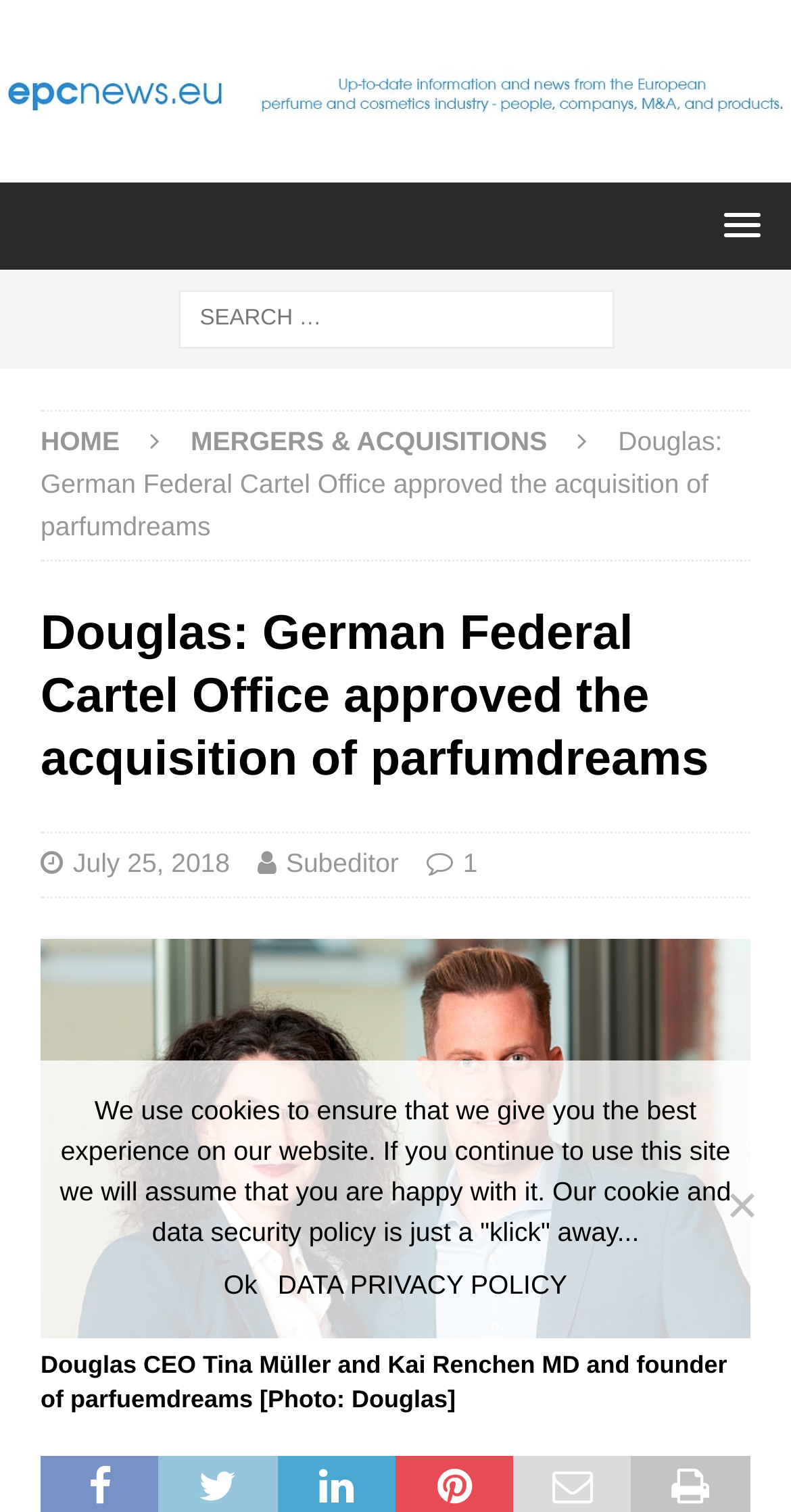Please identify the bounding box coordinates of the element's region that needs to be clicked to fulfill the following instruction: "Go to HOME page". The bounding box coordinates should consist of four float numbers between 0 and 1, i.e., [left, top, right, bottom].

[0.051, 0.282, 0.151, 0.302]